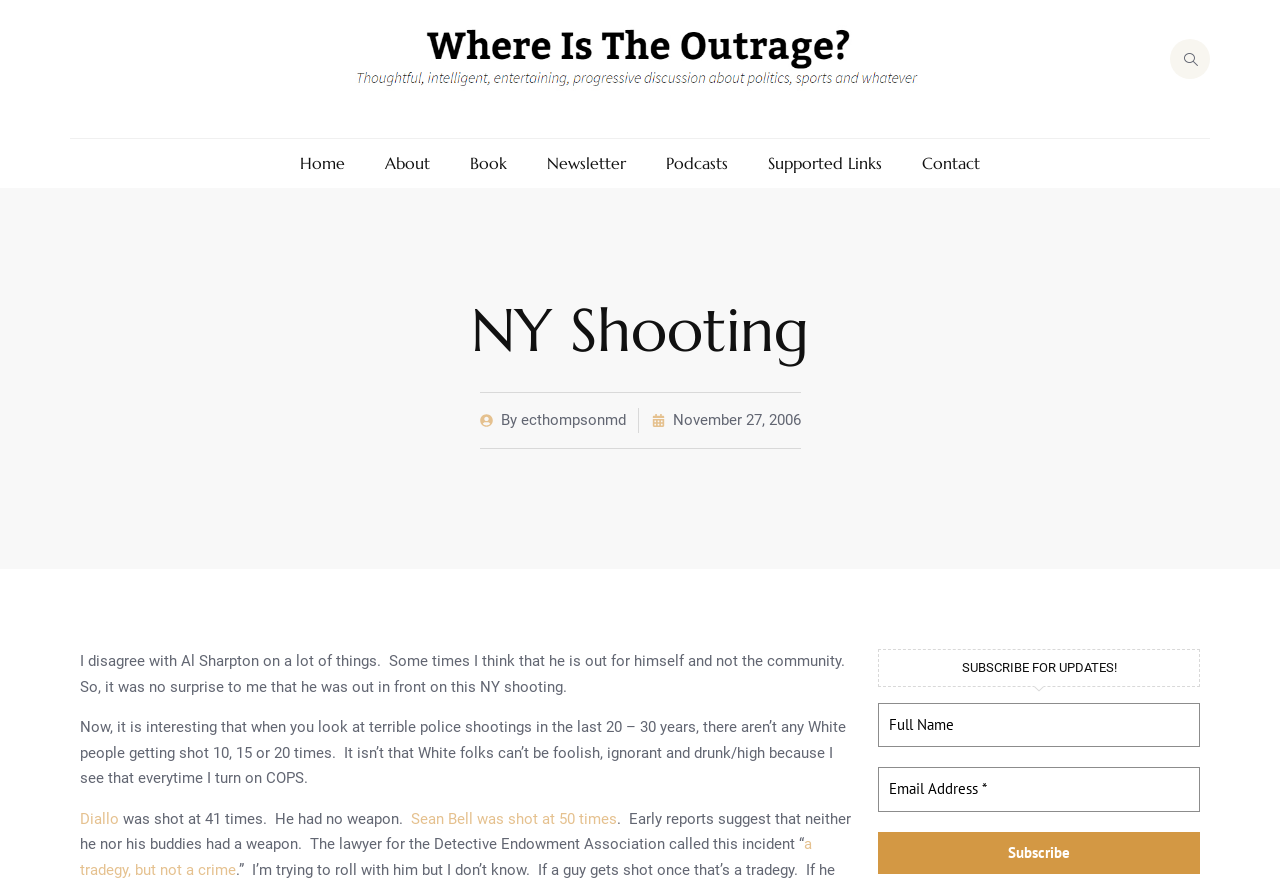Describe in detail what you see on the webpage.

This webpage appears to be a blog post or article discussing the author's disagreement with Al Sharpton's views on a recent NY shooting incident. At the top of the page, there is a navigation menu with links to "Home", "About", "Book", "Newsletter", "Podcasts", "Supported Links", and "Contact". 

Below the navigation menu, there is a heading "NY Shooting" followed by a link to the author's name and the date of the post, November 27, 2006. 

The main content of the page is a series of paragraphs discussing the author's opinions on Al Sharpton and police shootings. The text mentions specific cases, including Diallo and Sean Bell, and provides details about the incidents. 

On the right side of the page, there is a subscription form with fields for "Full Name" and "Email Address" and a "Subscribe" button. Above the form, there is a heading "SUBSCRIBE FOR UPDATES!".

There are no images on the page. The overall layout is organized, with clear headings and concise text.